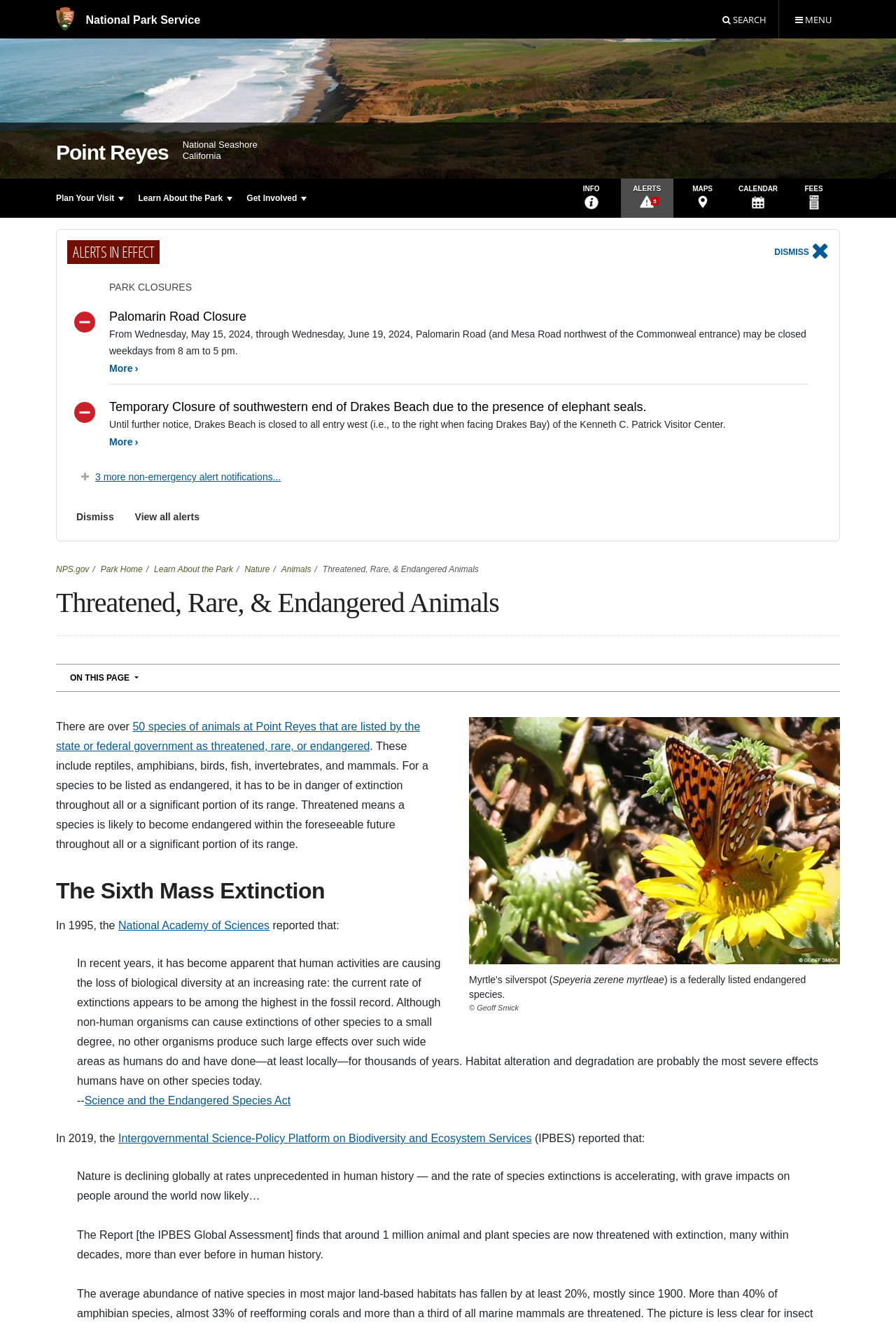Please find the bounding box coordinates of the element that you should click to achieve the following instruction: "Plan your visit". The coordinates should be presented as four float numbers between 0 and 1: [left, top, right, bottom].

[0.055, 0.135, 0.146, 0.164]